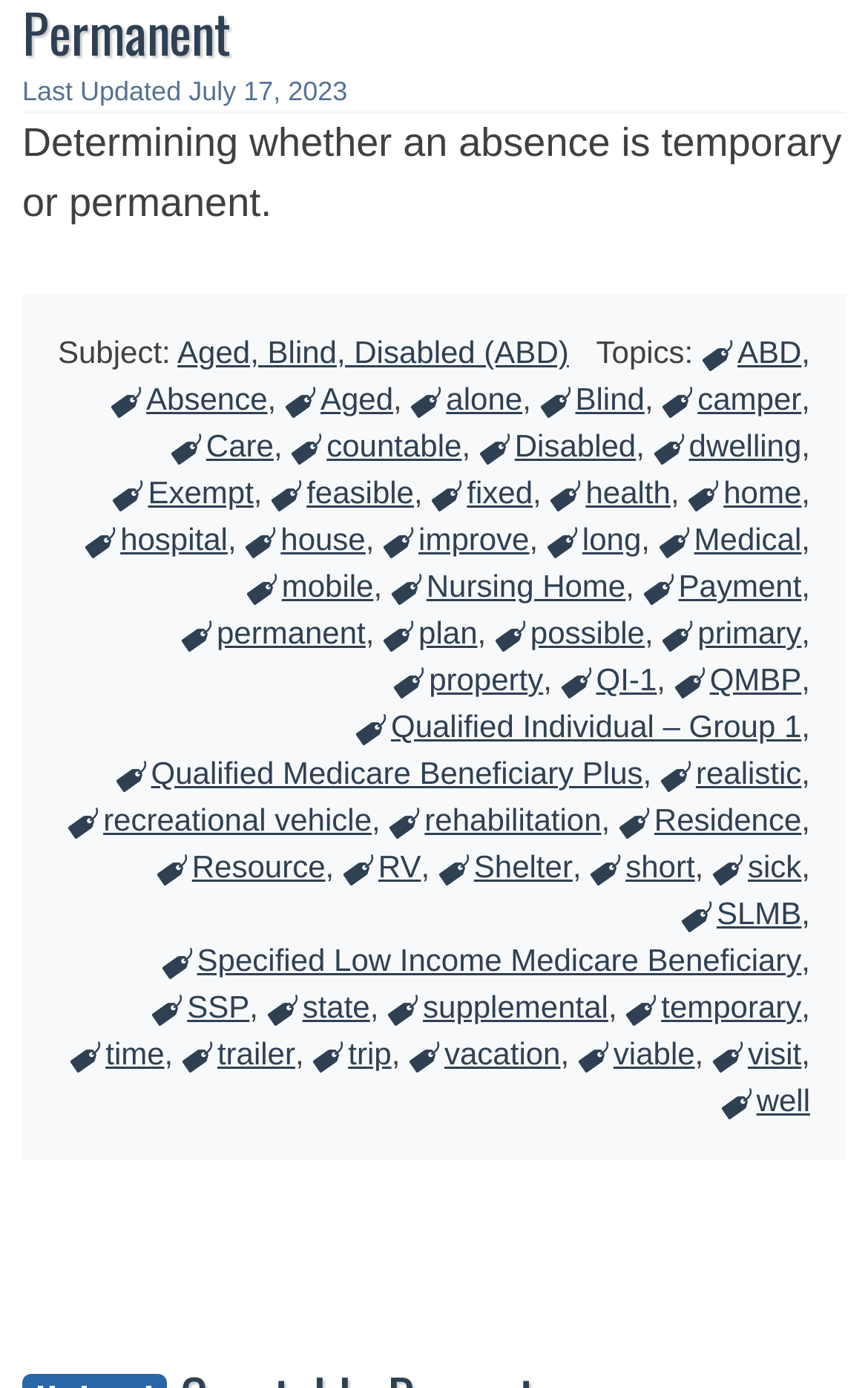Refer to the image and provide an in-depth answer to the question:
What is the last topic listed?

The last topic listed on the webpage is 'well ', which is a link located at the bottom of the page.